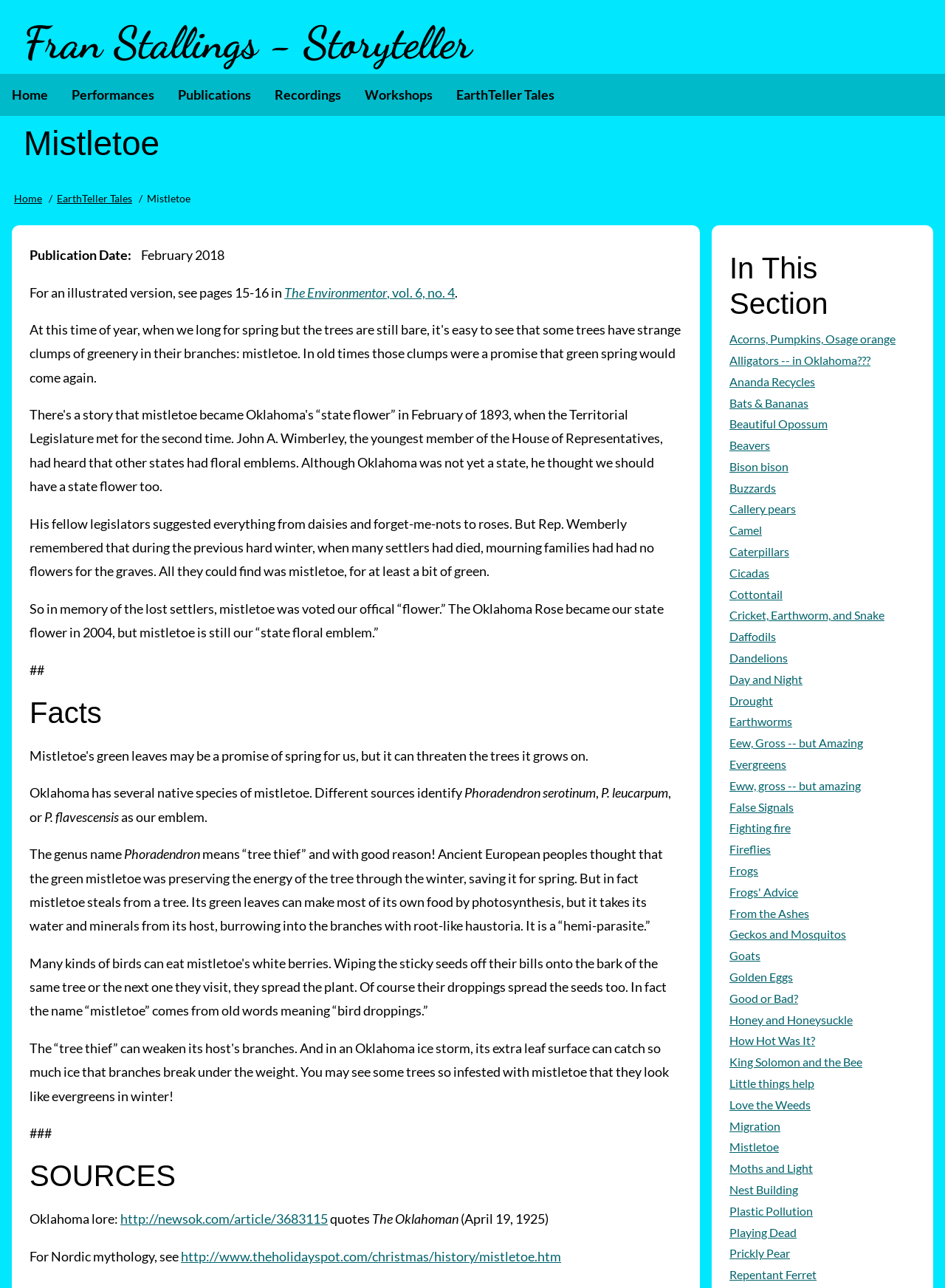Give a detailed explanation of the elements present on the webpage.

The webpage is about Mistletoe, a type of plant, and its significance in Oklahoma. At the top of the page, there is a banner with the site header "Fran Stallings - Storyteller" and a navigation menu with links to other sections of the website. Below the banner, there is a heading "Mistletoe" followed by a breadcrumb navigation menu showing the current location within the website.

The main content of the page is divided into several sections. The first section provides a brief history of how mistletoe became Oklahoma's state floral emblem. It explains that during a hard winter, when many settlers had died, mourning families had no flowers for the graves, and all they could find was mistletoe, which became a symbol of hope.

The next section, titled "Facts", provides information about Oklahoma's native species of mistletoe, including their scientific names and characteristics. It also explains that mistletoe is a hemi-parasite, meaning it steals water and minerals from its host tree.

The page also includes a section titled "SOURCES" which lists the sources used to gather information about mistletoe, including Oklahoma lore and Nordic mythology.

On the right side of the page, there is a menu titled "In This Section" with links to other articles about various topics, including animals, plants, and natural phenomena.

Overall, the webpage provides a detailed and informative article about mistletoe, its history, and its significance in Oklahoma, along with additional resources and links to related topics.